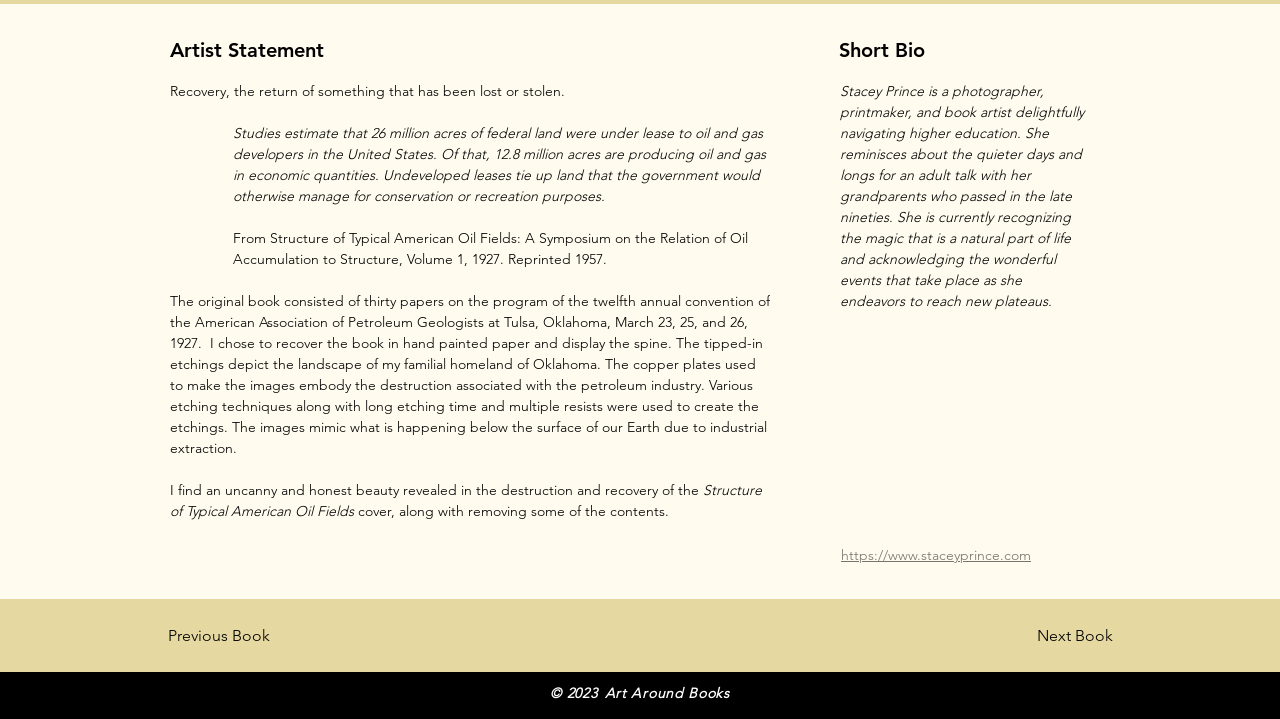Provide the bounding box coordinates for the specified HTML element described in this description: "Next Book". The coordinates should be four float numbers ranging from 0 to 1, in the format [left, top, right, bottom].

[0.764, 0.857, 0.87, 0.913]